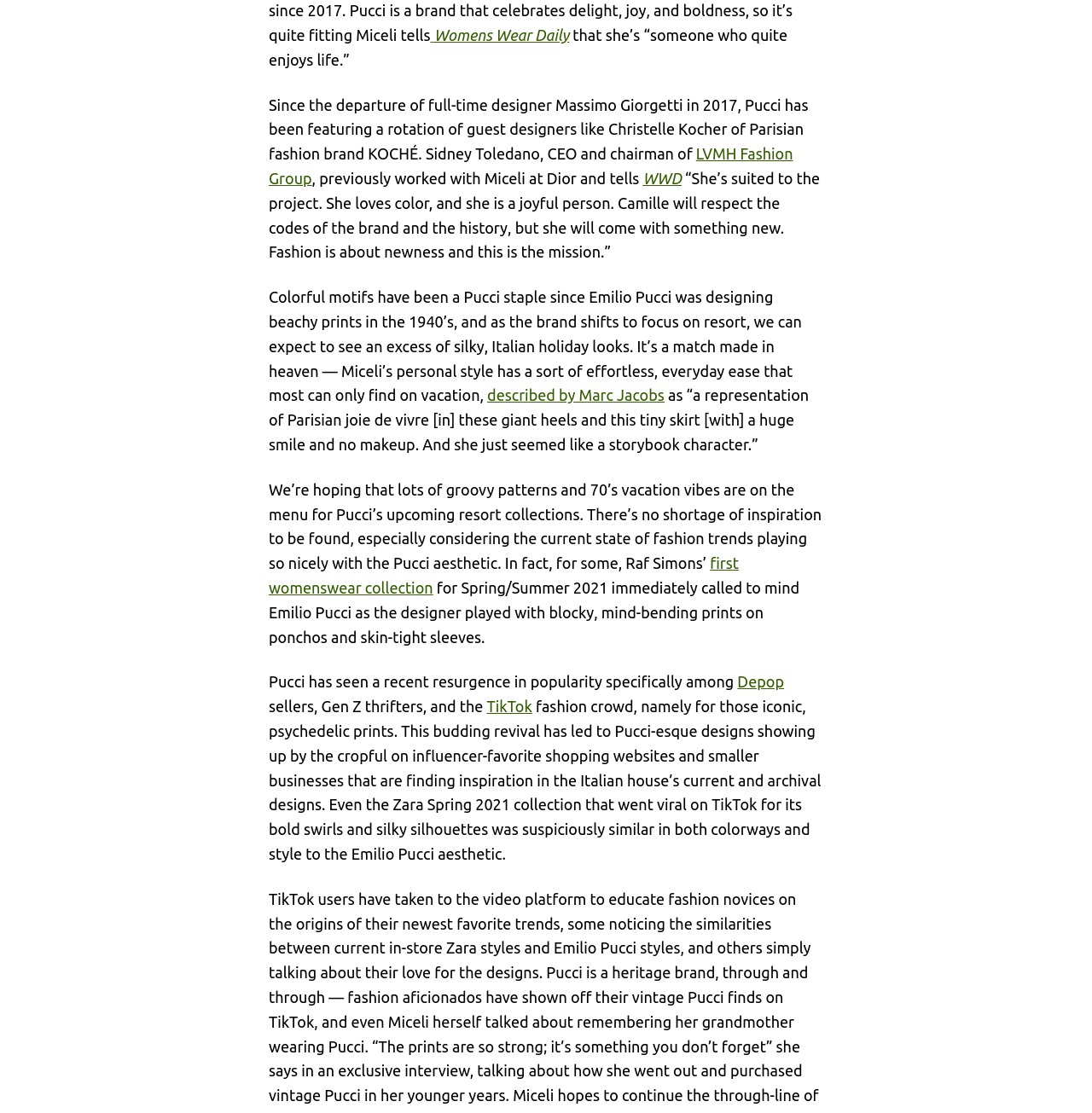Identify the bounding box for the UI element described as: "Womens Wear Daily". The coordinates should be four float numbers between 0 and 1, i.e., [left, top, right, bottom].

[0.394, 0.024, 0.521, 0.039]